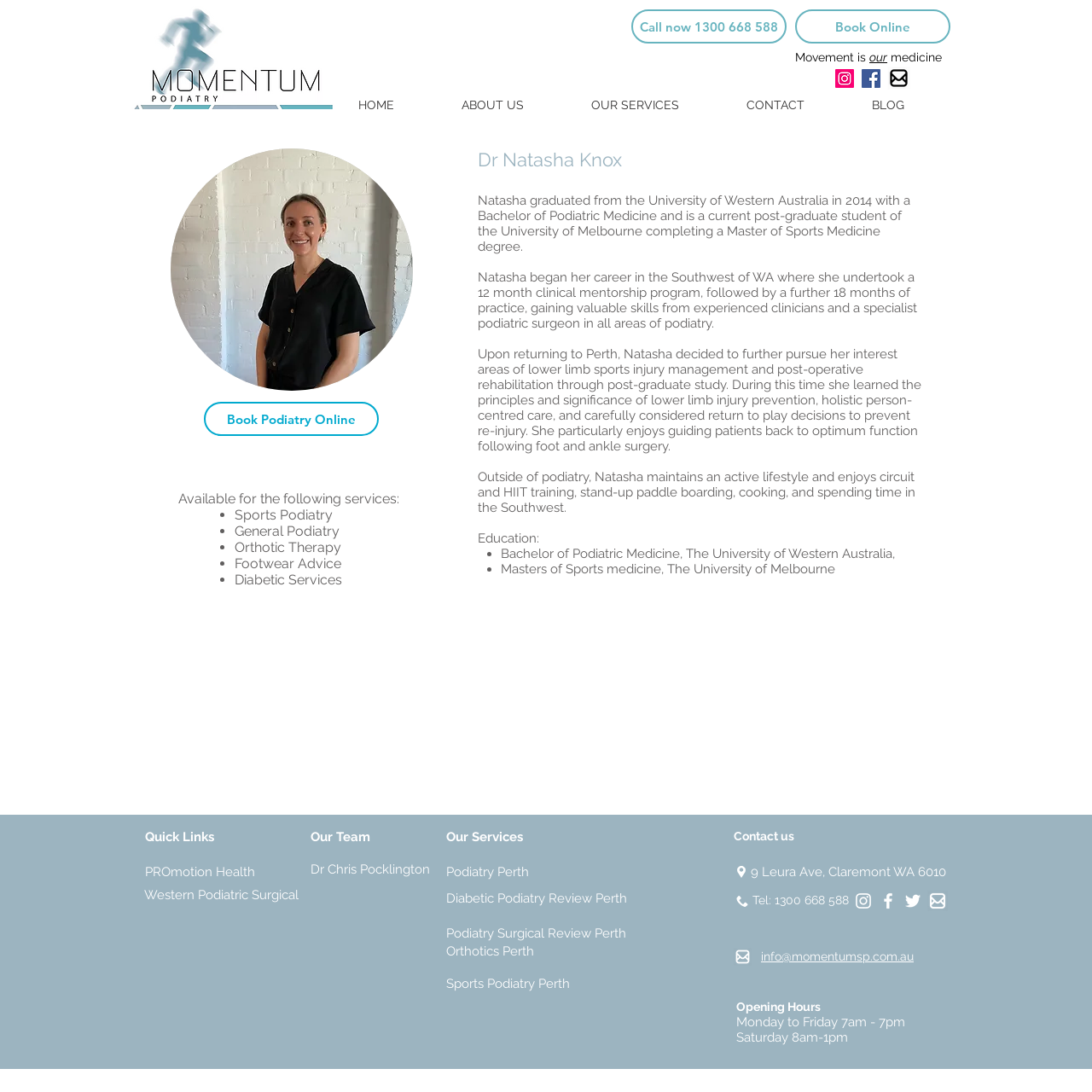Find the bounding box coordinates of the element's region that should be clicked in order to follow the given instruction: "Click Valentine Day link". The coordinates should consist of four float numbers between 0 and 1, i.e., [left, top, right, bottom].

None